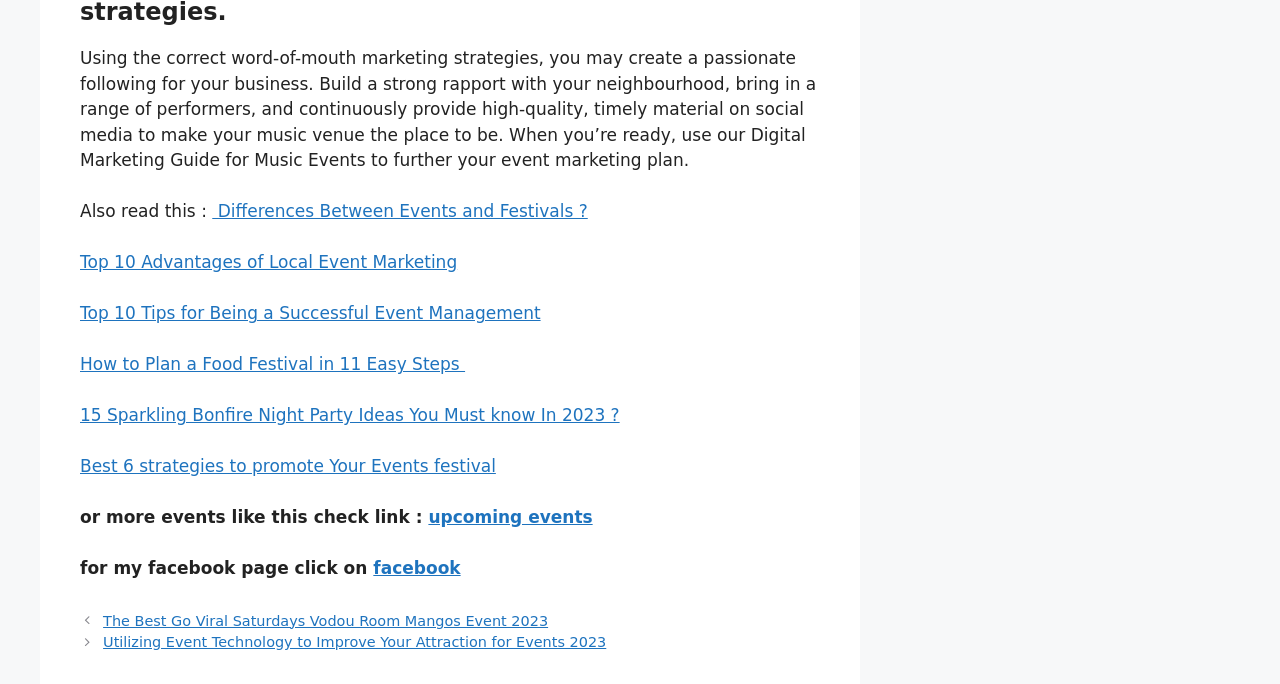What is the topic of the main text?
Based on the image, answer the question in a detailed manner.

The main text discusses strategies for creating a passionate following for a music venue, including building a strong rapport with the neighborhood, bringing in performers, and providing high-quality content on social media.